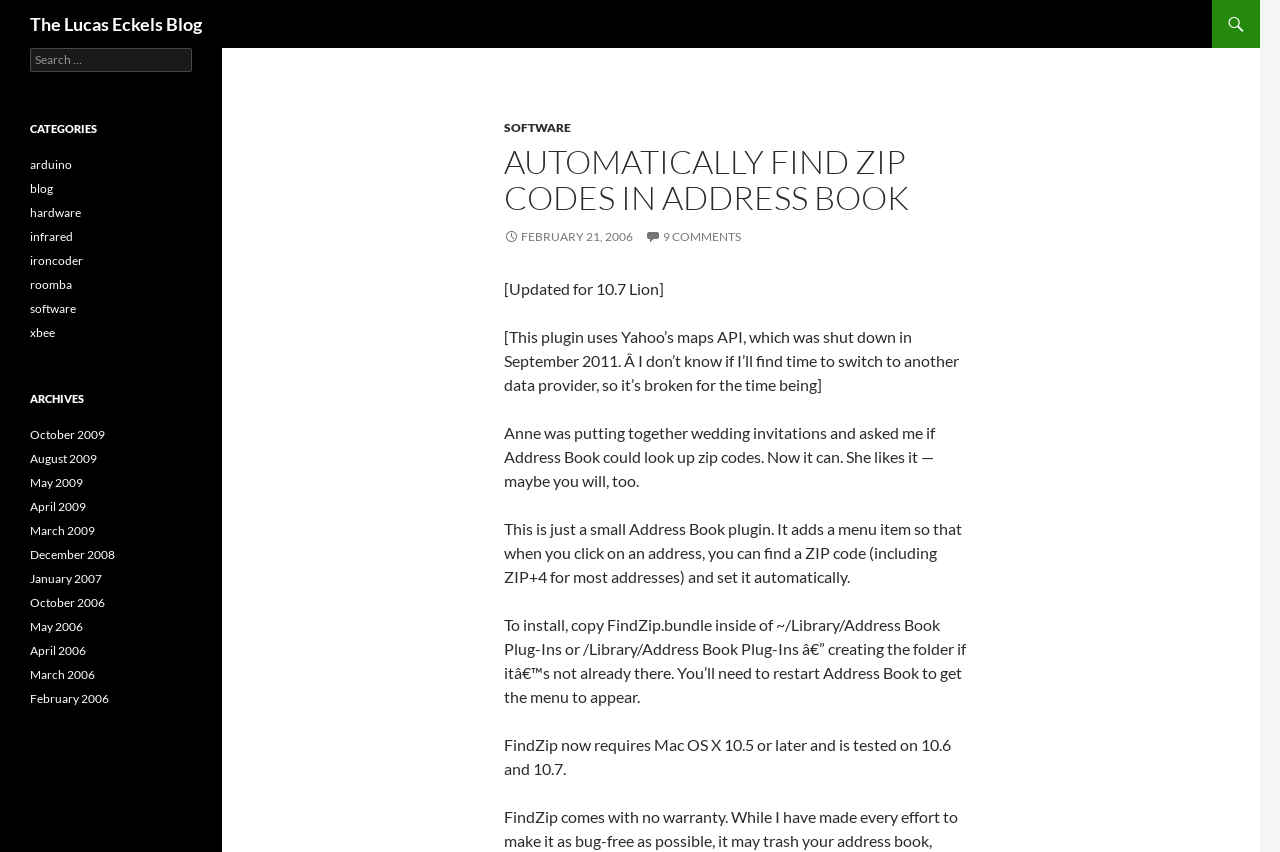What is the name of the blog?
Refer to the image and provide a one-word or short phrase answer.

The Lucas Eckels Blog